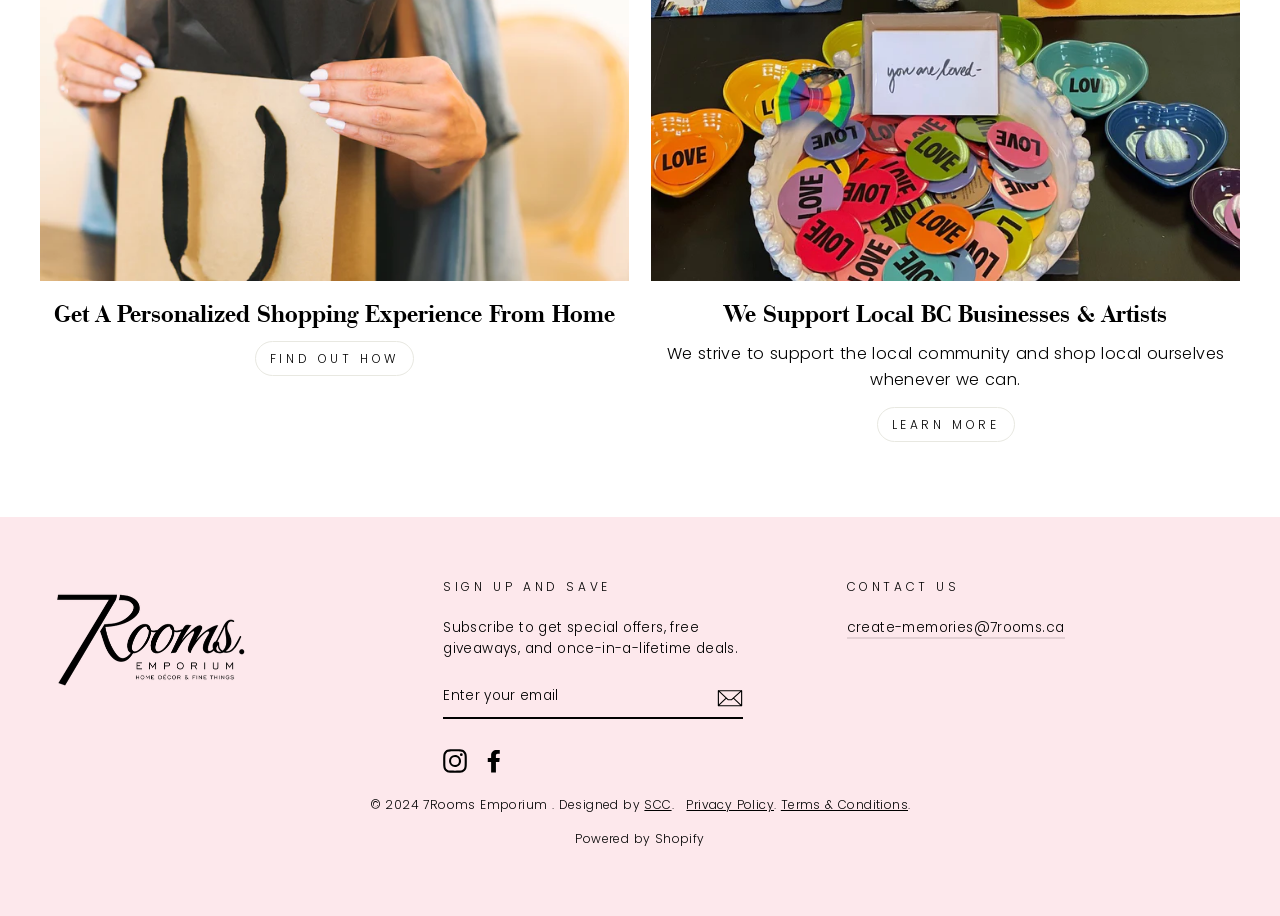How can users contact the emporium?
Please interpret the details in the image and answer the question thoroughly.

The contact information can be found in the link element with the text 'create-memories@7rooms.ca', which is an email address, indicating that users can contact the emporium via email.